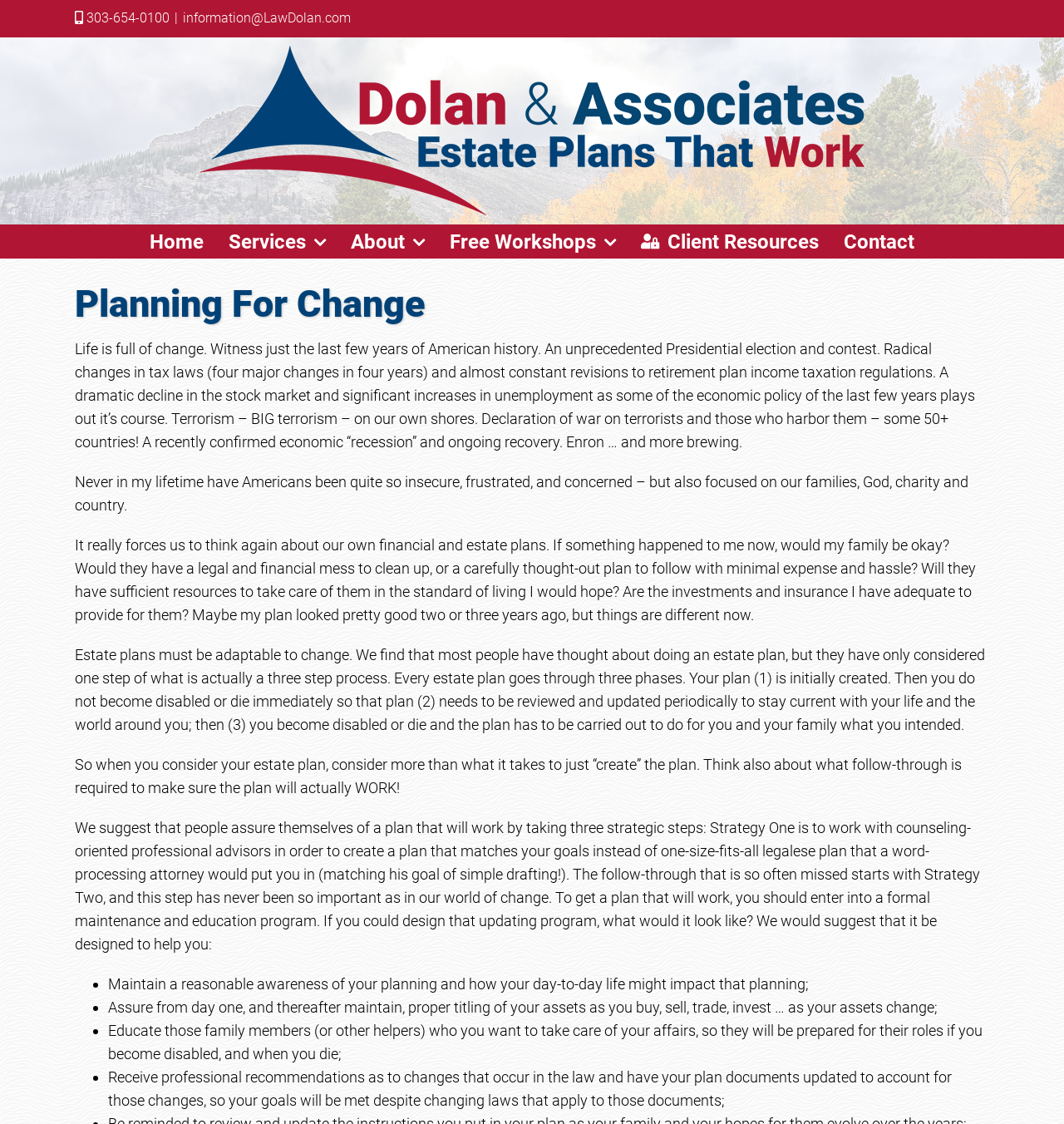Indicate the bounding box coordinates of the clickable region to achieve the following instruction: "Toggle Table of Content."

None